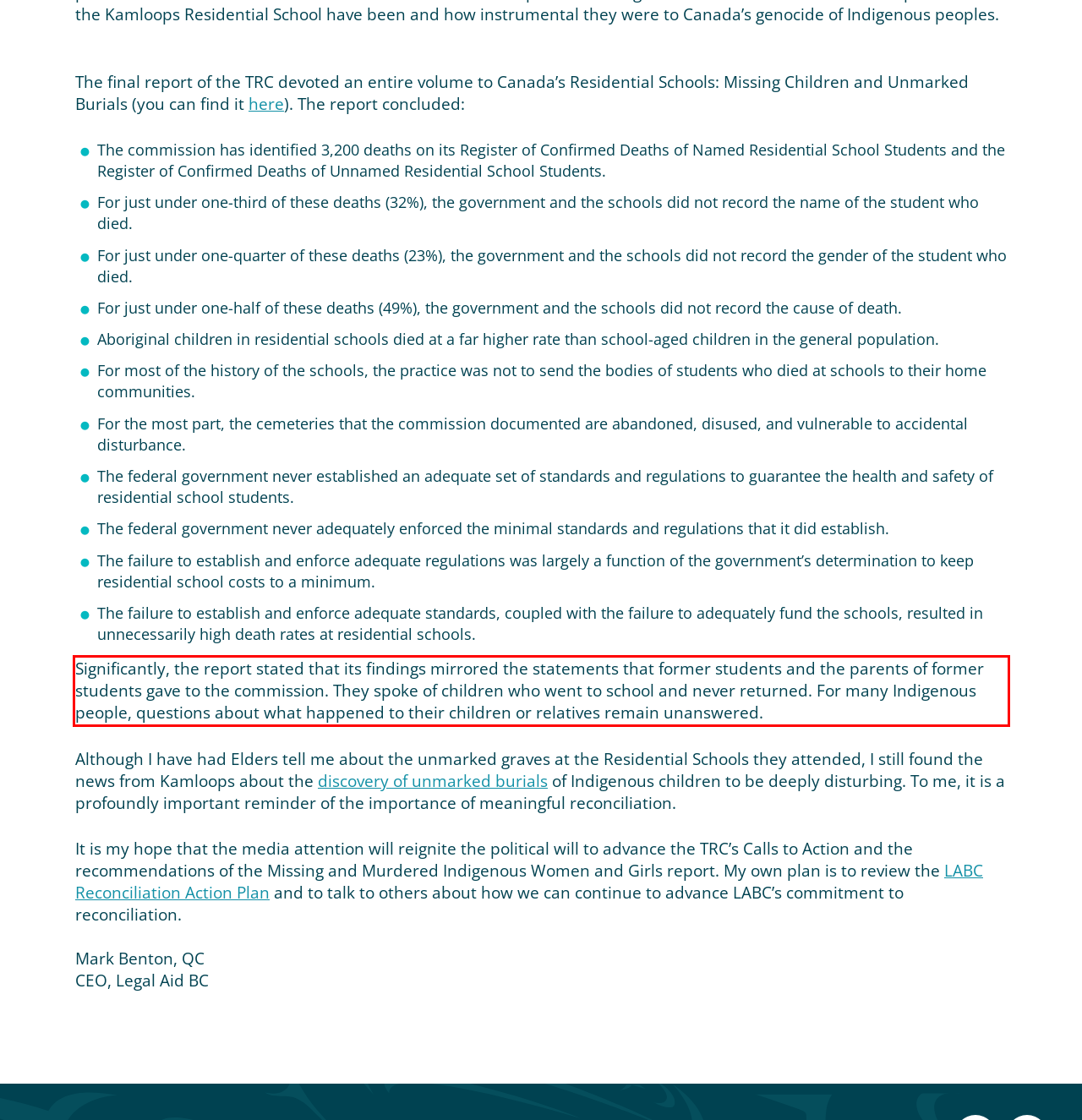Given a screenshot of a webpage, identify the red bounding box and perform OCR to recognize the text within that box.

Significantly, the report stated that its findings mirrored the statements that former students and the parents of former students gave to the commission. They spoke of children who went to school and never returned. For many Indigenous people, questions about what happened to their children or relatives remain unanswered.